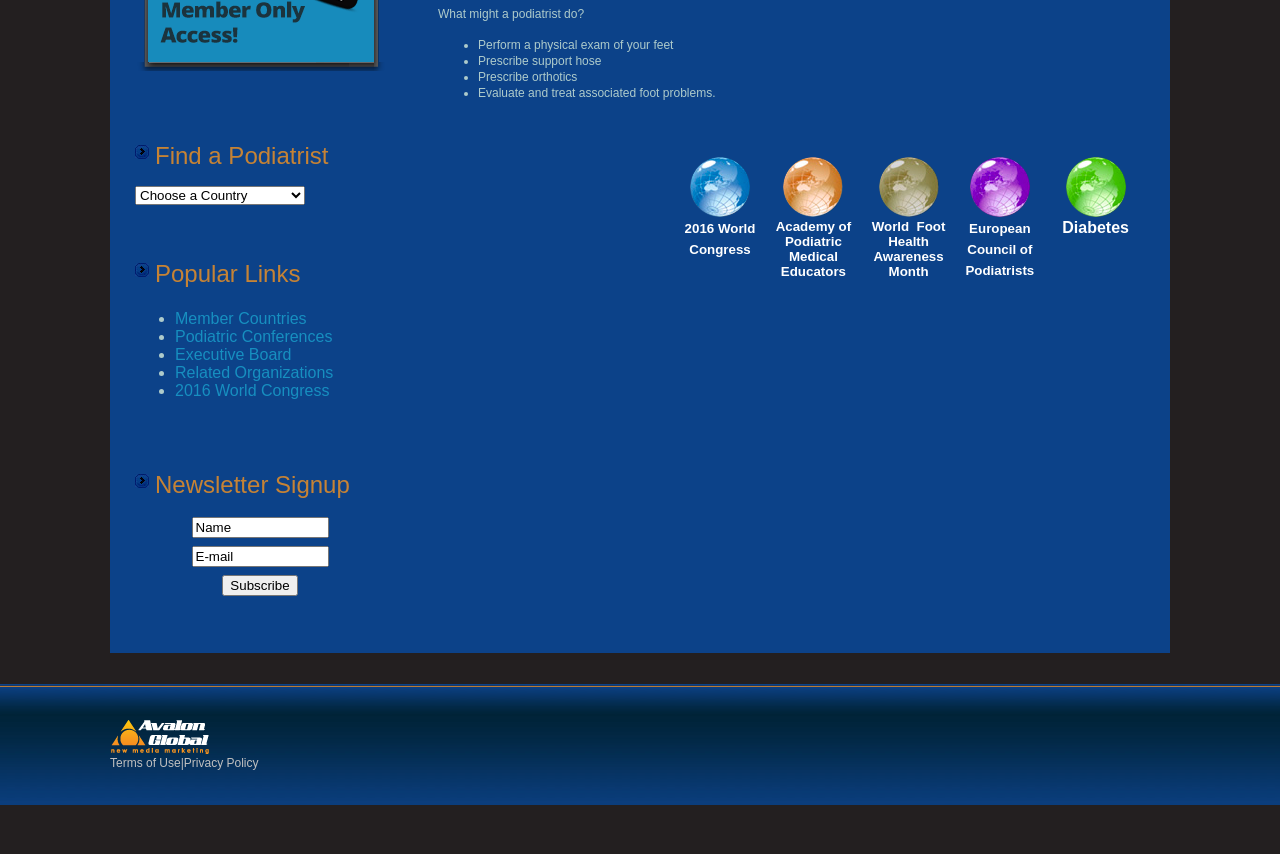Identify the bounding box coordinates for the UI element described as: "Vocational Trainings". The coordinates should be provided as four floats between 0 and 1: [left, top, right, bottom].

None